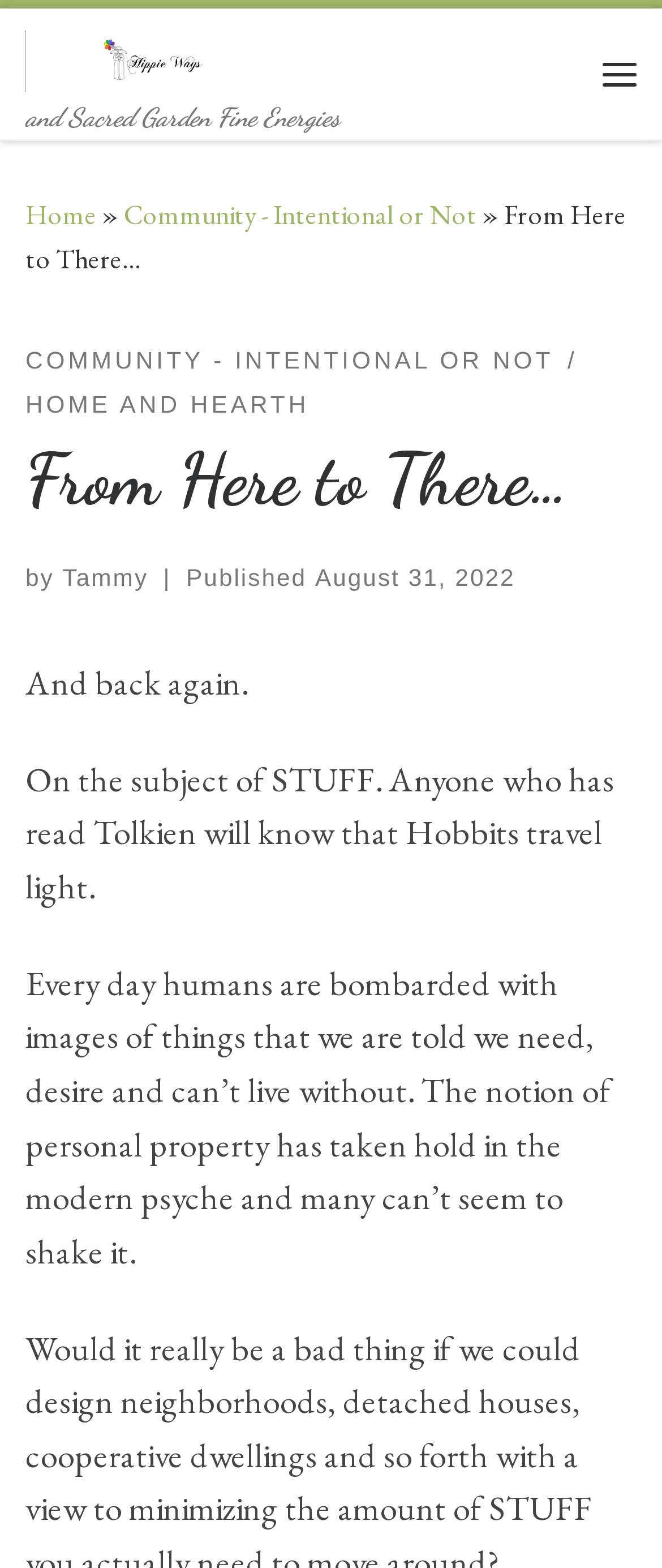Explain the webpage in detail, including its primary components.

The webpage is titled "From Here to There…" and is part of the "Hippie Ways" website. At the top left, there is a link to "Skip to content" and a link to the website's title "Hippie Ways | and Sacred Garden Fine Energies" with a small "Back Home" image next to it. On the top right, there is a "Menu" button.

Below the top section, there are several links and text elements. A link to "Home" is followed by a "»" symbol, and then a link to "Community - Intentional or Not". The title "From Here to There…" is displayed prominently, with a header section below it.

In the header section, there are several links, including "COMMUNITY - INTENTIONAL OR NOT /" and "HOME AND HEARTH". The title "From Here to There…" is repeated as a heading, followed by the text "by Tammy" and the date "August 31, 2022". The date is also marked as a time element.

The main content of the page consists of three paragraphs of text. The first paragraph starts with "And back again." and discusses the concept of traveling light. The second paragraph begins with "On the subject of STUFF." and talks about the notion of personal property in modern society. The third paragraph continues the discussion, mentioning how people are bombarded with images of things they are told they need or desire.